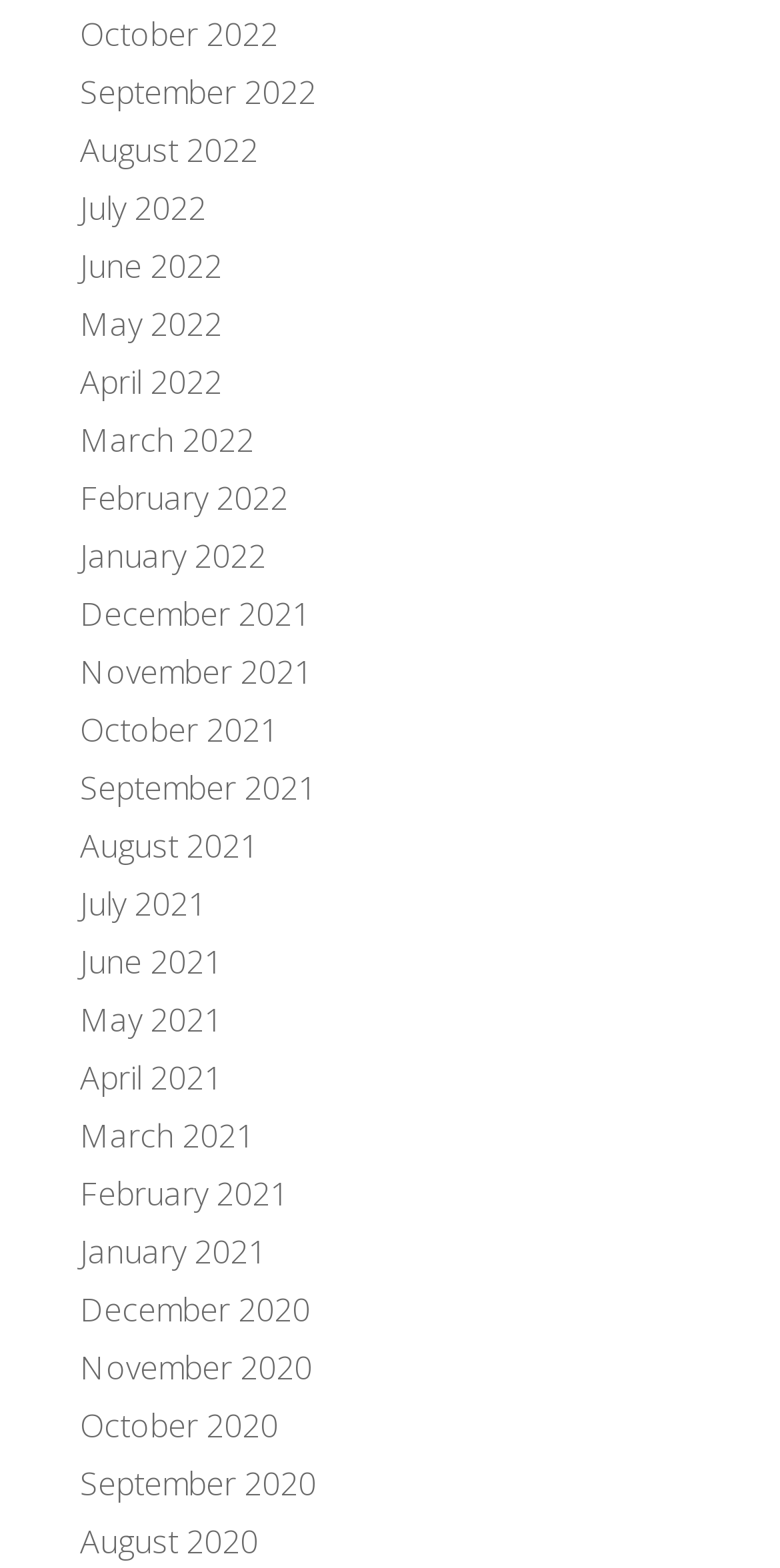Provide the bounding box coordinates for the area that should be clicked to complete the instruction: "view October 2022".

[0.103, 0.008, 0.356, 0.036]